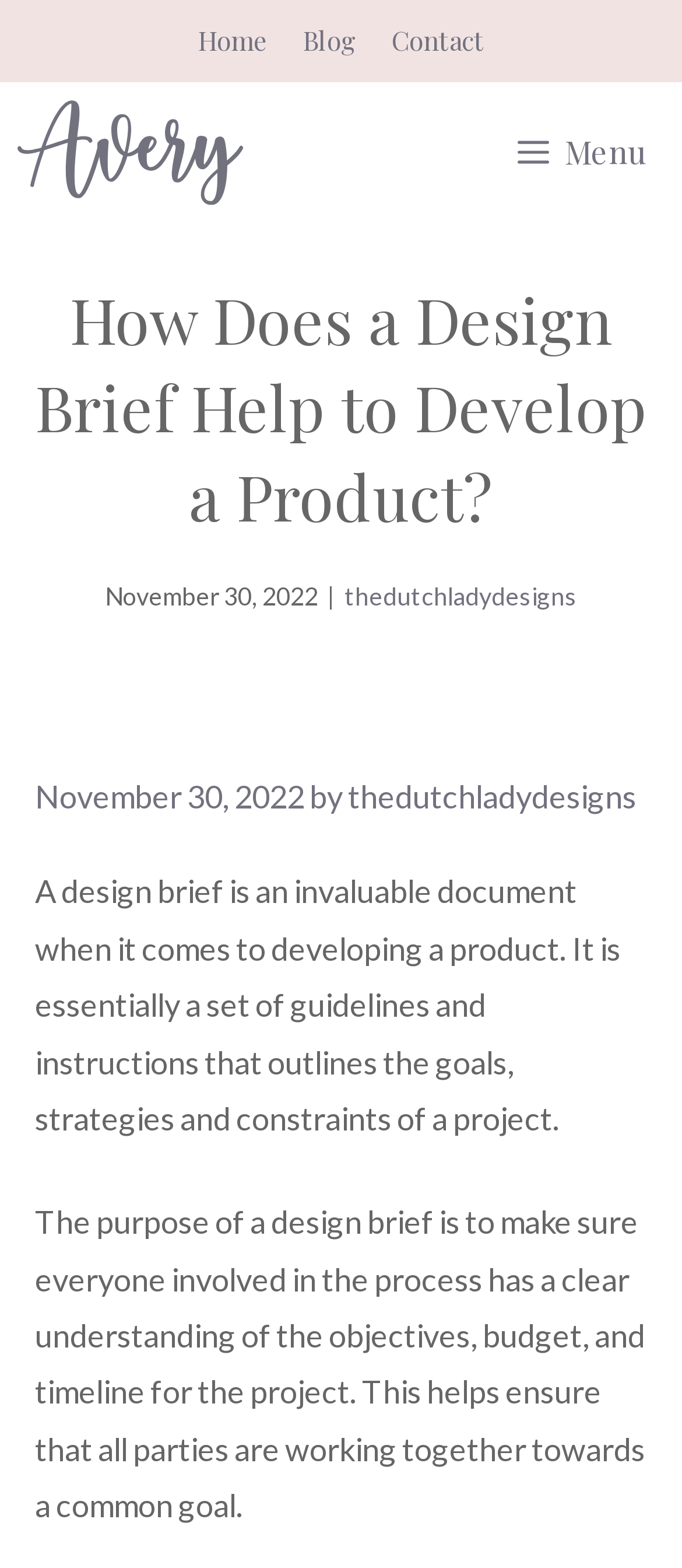Reply to the question with a brief word or phrase: What is the date of the article?

November 30, 2022